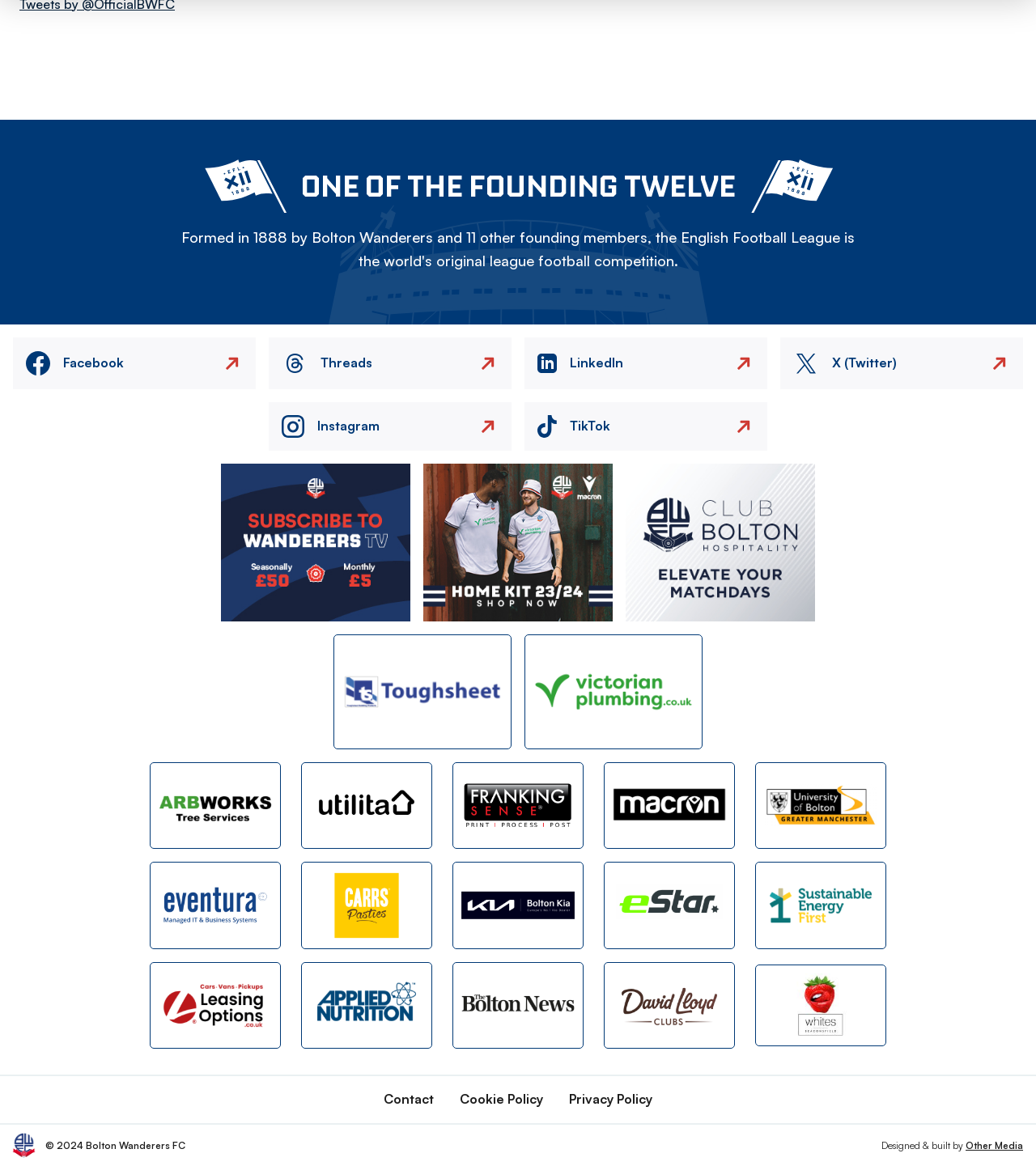What is the name of the company with the flag icon?
Using the visual information, answer the question in a single word or phrase.

Founding member